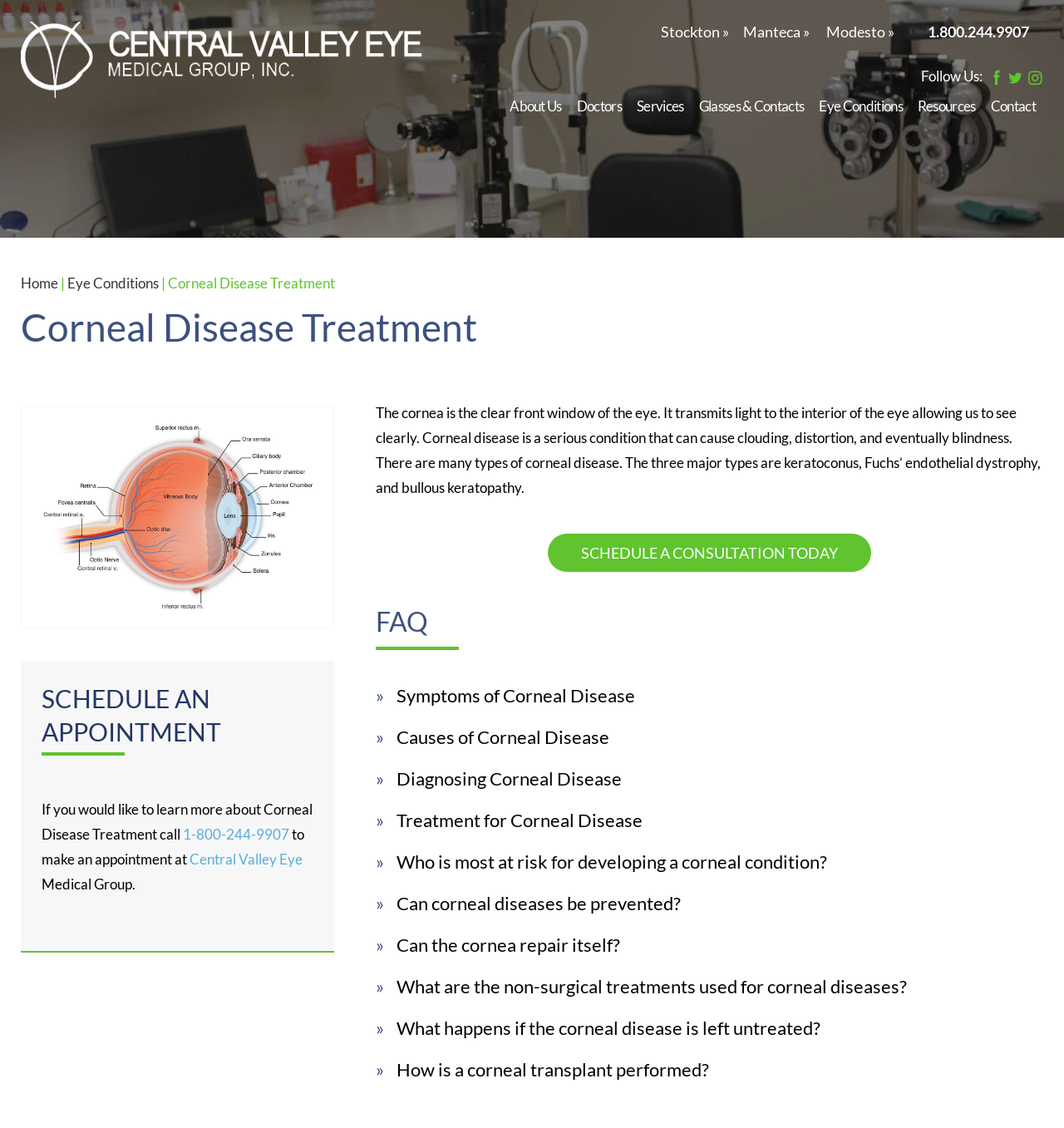Identify the bounding box for the UI element specified in this description: "alt="Central Valley Eye Medical Group"". The coordinates must be four float numbers between 0 and 1, formatted as [left, top, right, bottom].

[0.02, 0.044, 0.397, 0.059]